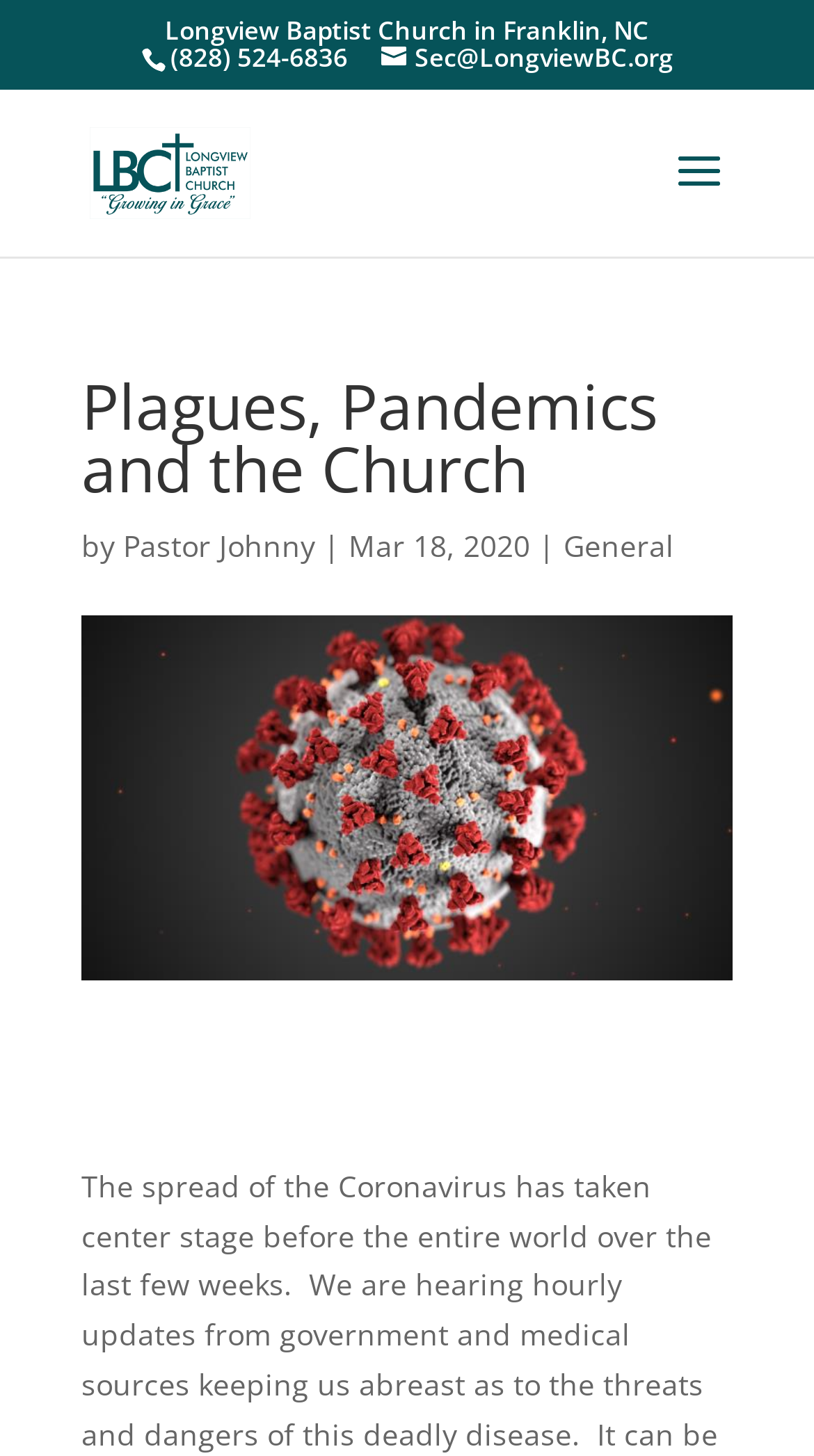What is the category of the article?
Carefully analyze the image and provide a detailed answer to the question.

The category of the article can be found in the middle section of the webpage, where it is written as 'General'.